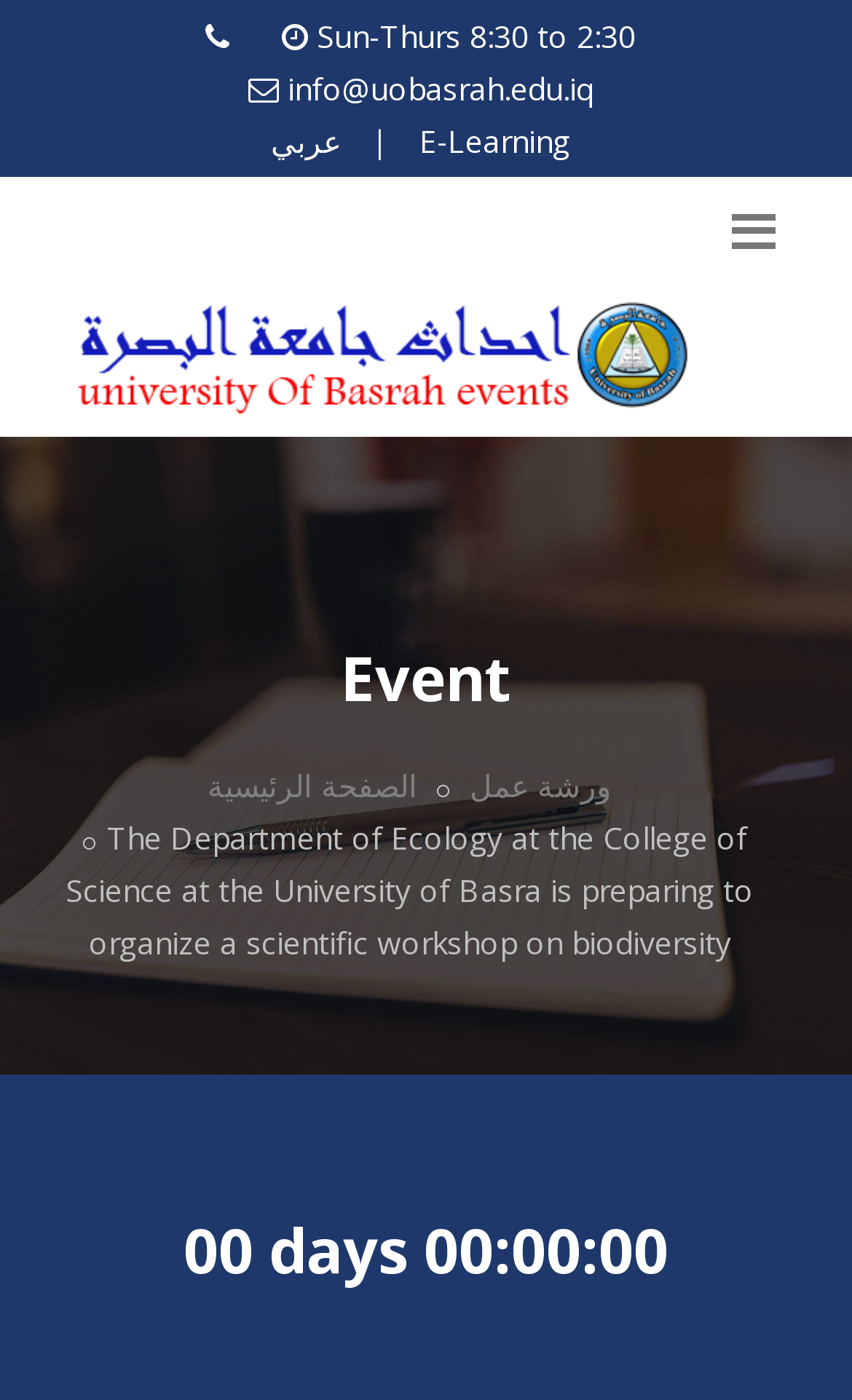Describe all the significant parts and information present on the webpage.

The webpage appears to be an event page for a scientific workshop on biodiversity organized by the Department of Ecology at the College of Science at the University of Basra. 

At the top of the page, there is a section with contact information, including office hours ("Sun-Thurs 8:30 to 2:30") and an email address ("info@uobasrah.edu.iq"). To the right of this section, there are links to switch the language to Arabic and to access E-Learning resources. 

Below this section, there is a prominent link to the "university of basrah events" page, accompanied by an image with the same name. 

The main content of the page is divided into sections. The first section is headed by the title "Event" and contains a brief description of the workshop, stating that the Department of Ecology is preparing to organize a scientific workshop on biodiversity. 

To the right of this section, there are two links: one to the homepage ("الصفحة الرئيسية") and another to the workshop page ("ورشة عمل"). 

At the bottom of the page, there is a countdown timer showing the remaining time until the event, displayed in days, hours, minutes, and seconds.